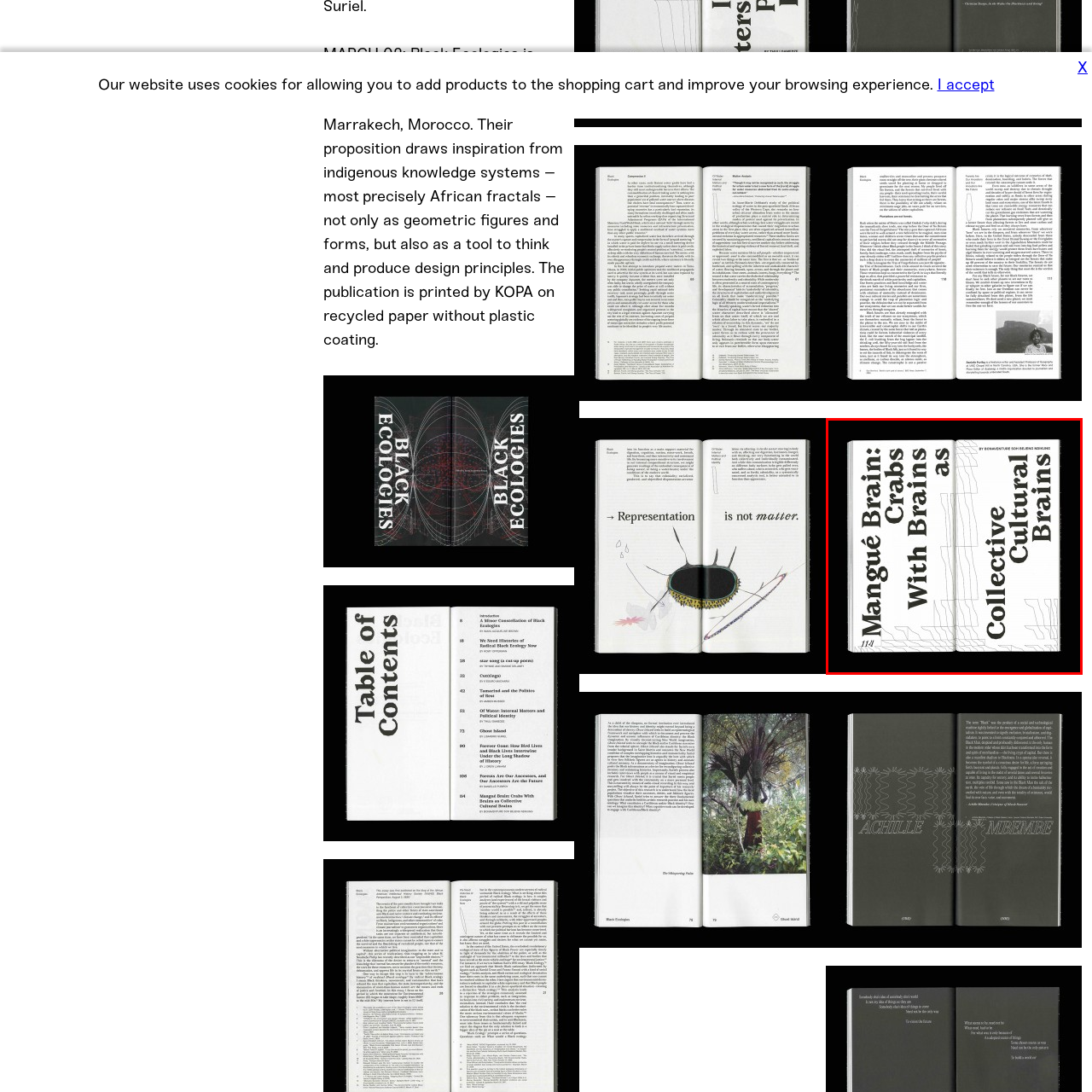Examine the portion of the image marked by the red rectangle, What is the inspiration behind the concept of 'Black Ecologies'? Answer concisely using a single word or phrase.

Indigenous knowledge systems and African fractals